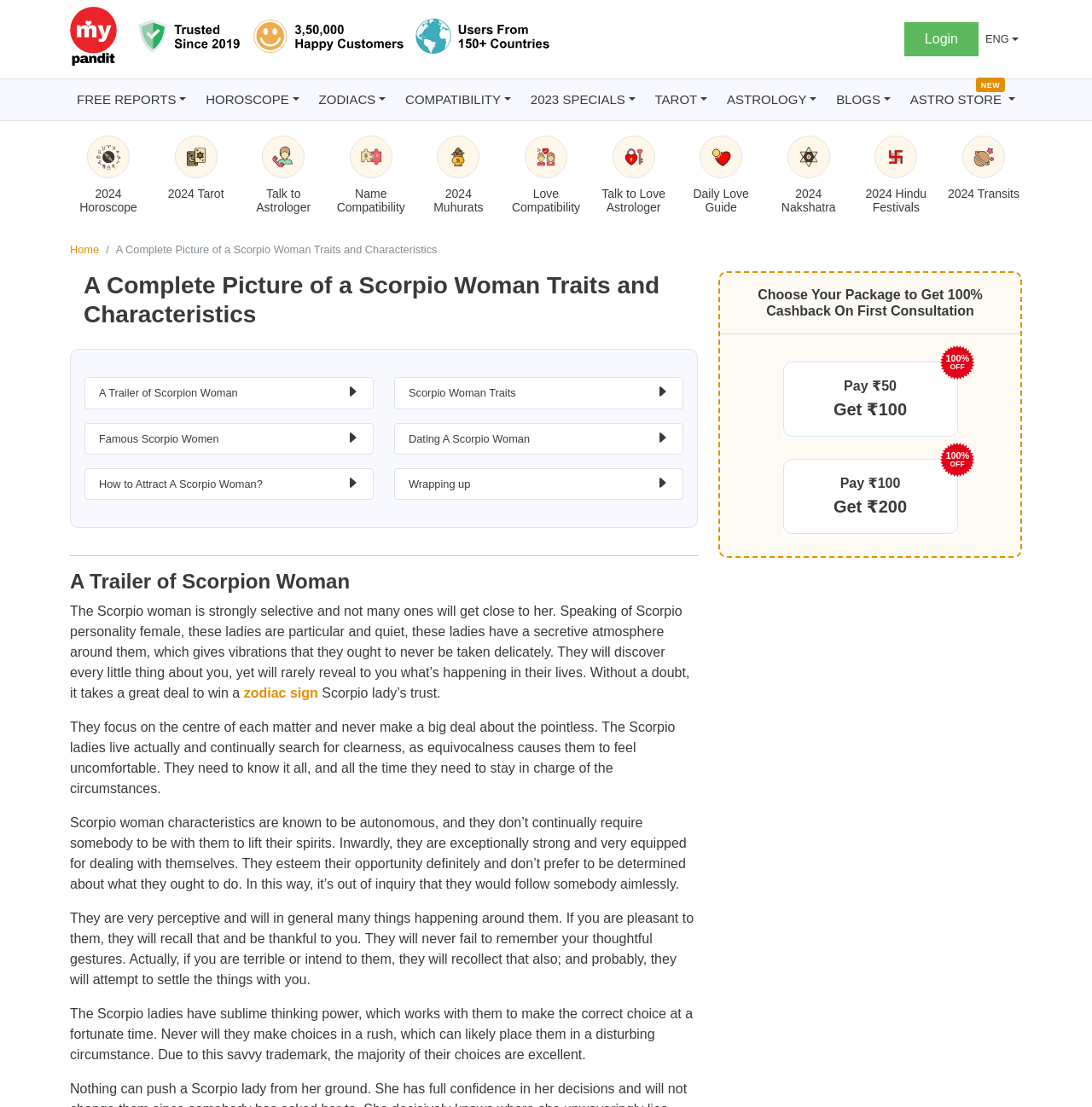Pinpoint the bounding box coordinates of the clickable area necessary to execute the following instruction: "Click on the 'Login' button". The coordinates should be given as four float numbers between 0 and 1, namely [left, top, right, bottom].

[0.828, 0.02, 0.896, 0.051]